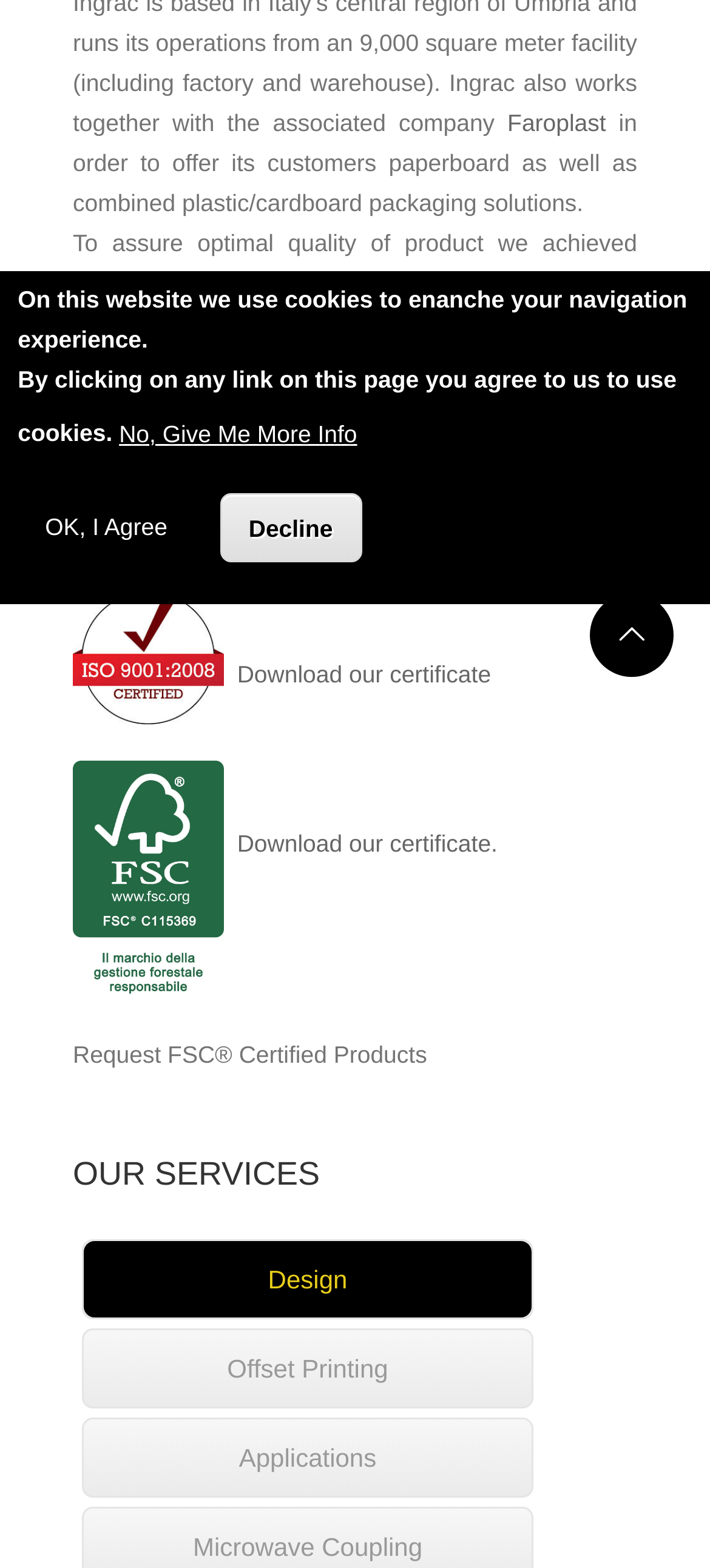Find and provide the bounding box coordinates for the UI element described here: "Offset Printing". The coordinates should be given as four float numbers between 0 and 1: [left, top, right, bottom].

[0.118, 0.848, 0.749, 0.897]